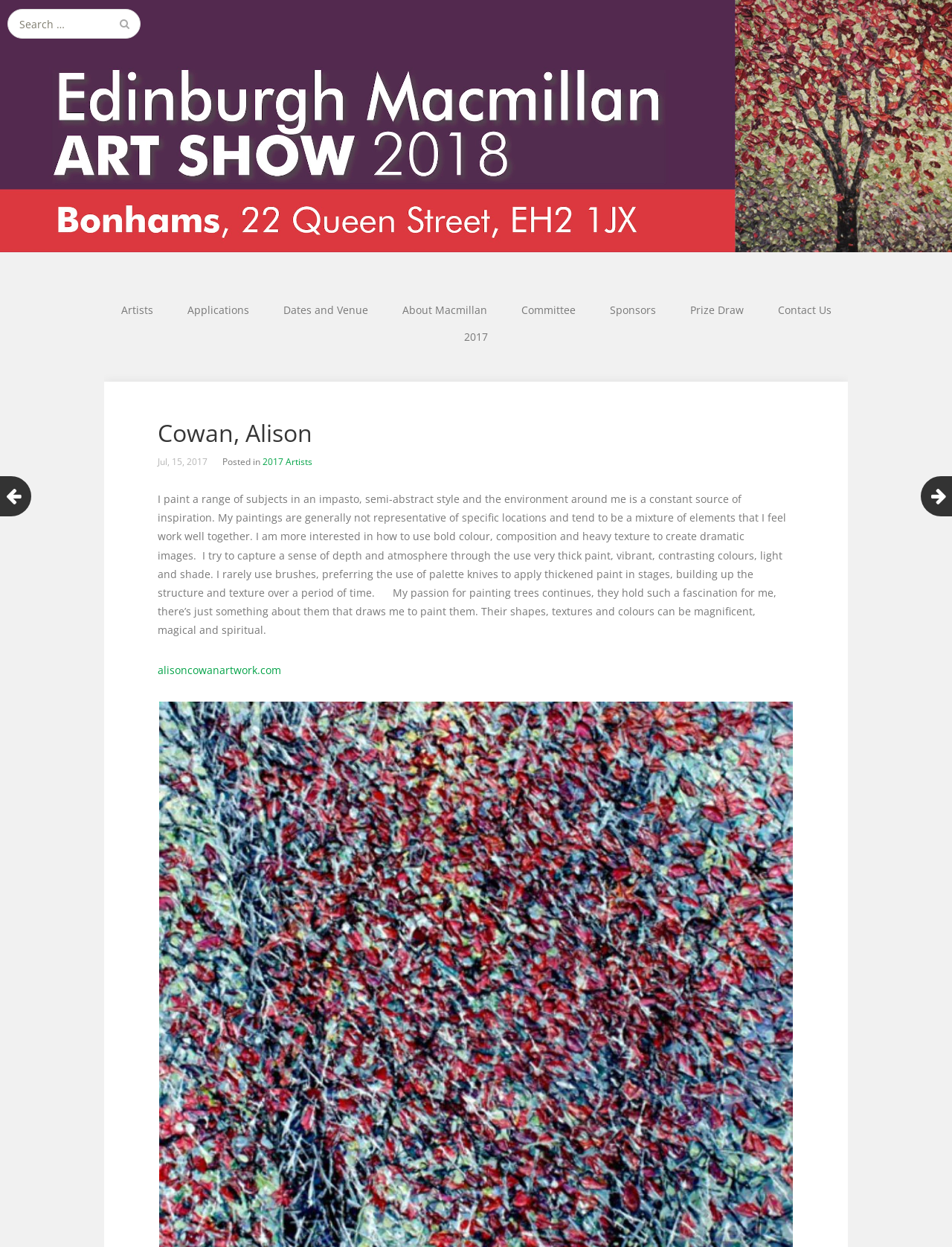Locate the bounding box coordinates of the clickable part needed for the task: "Search for something".

[0.008, 0.007, 0.148, 0.031]